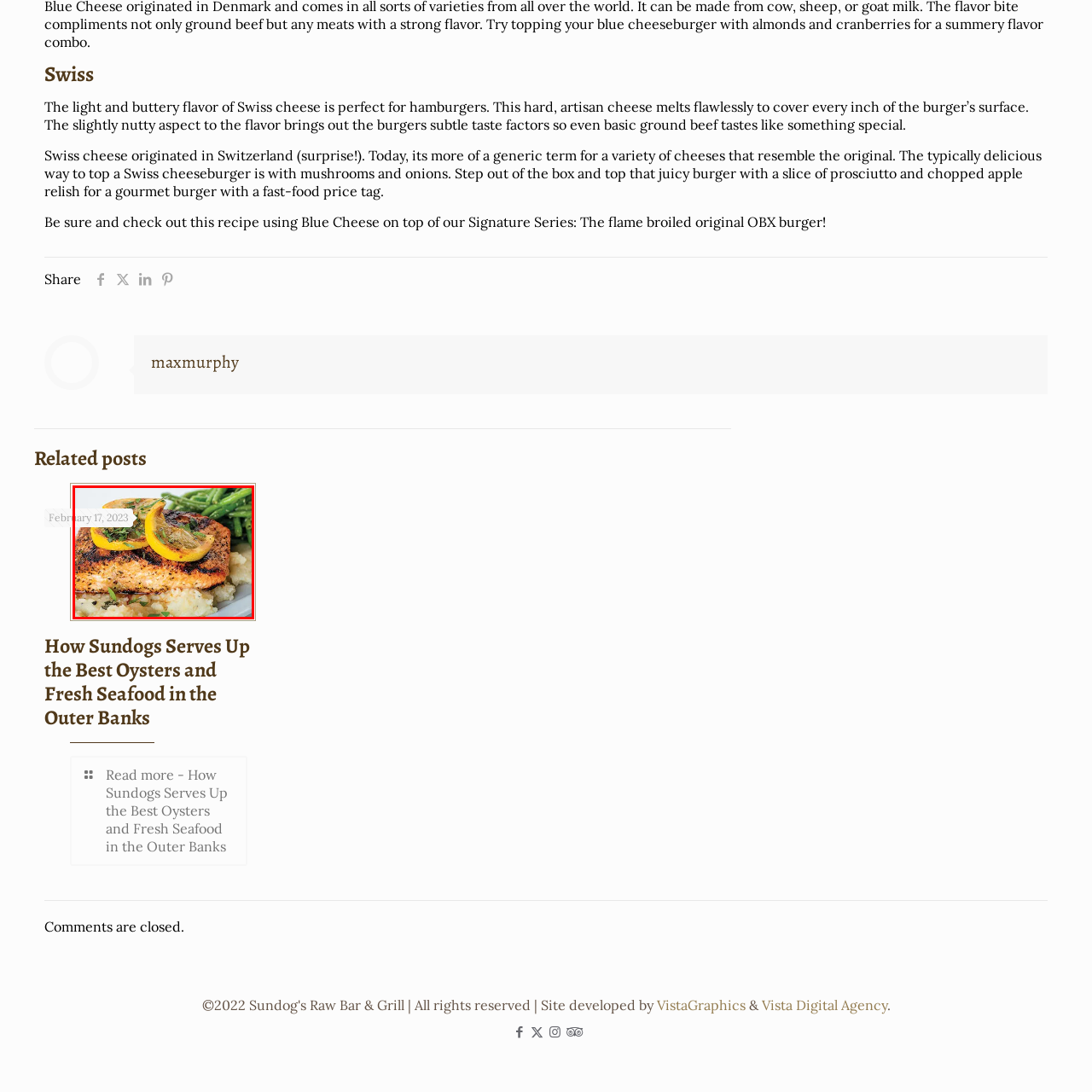Look at the image segment within the red box, What is the color of the crust on the salmon? Give a brief response in one word or phrase.

Golden-brown